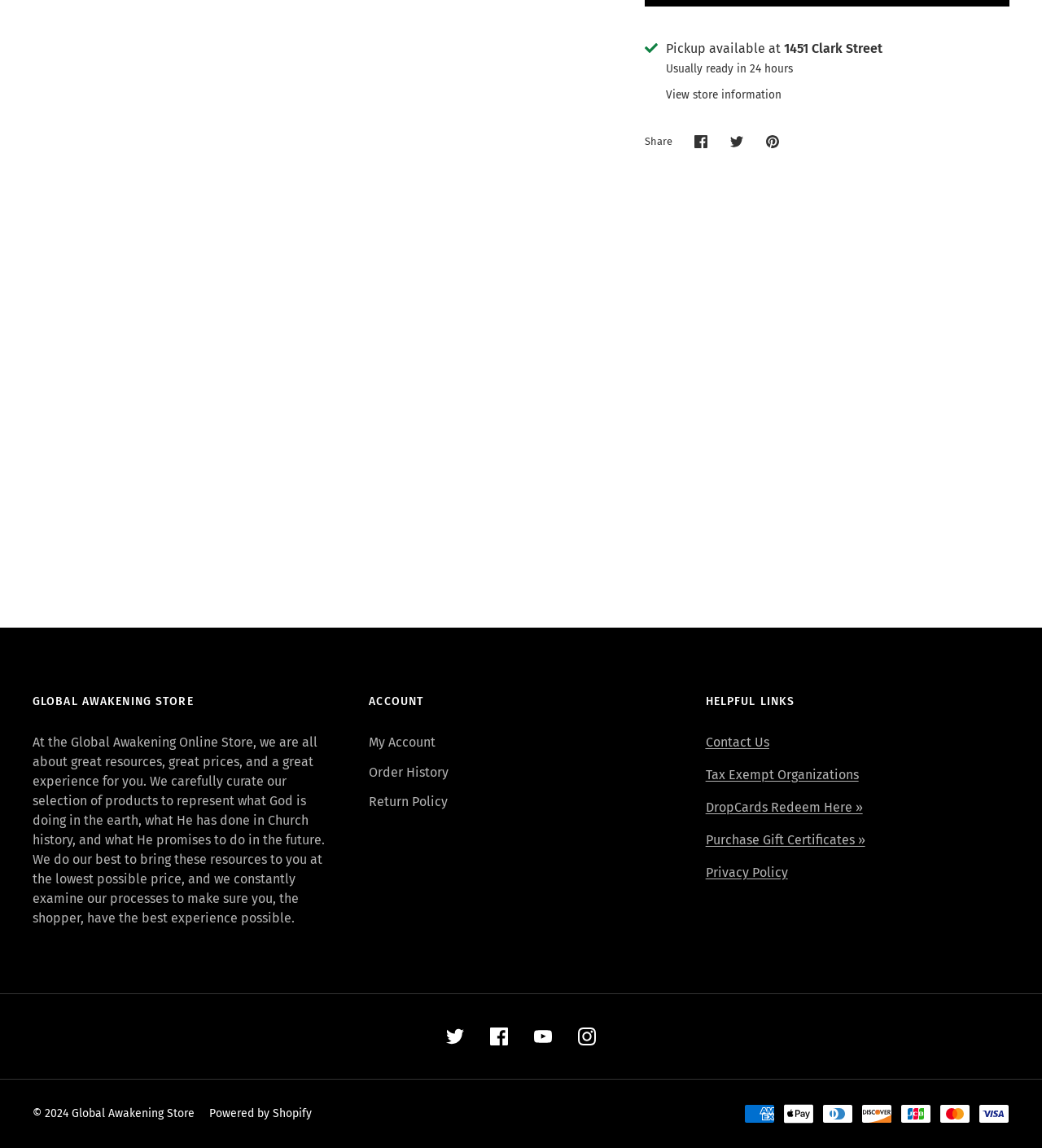Locate the bounding box coordinates of the element that should be clicked to fulfill the instruction: "Contact Us".

[0.677, 0.641, 0.738, 0.654]